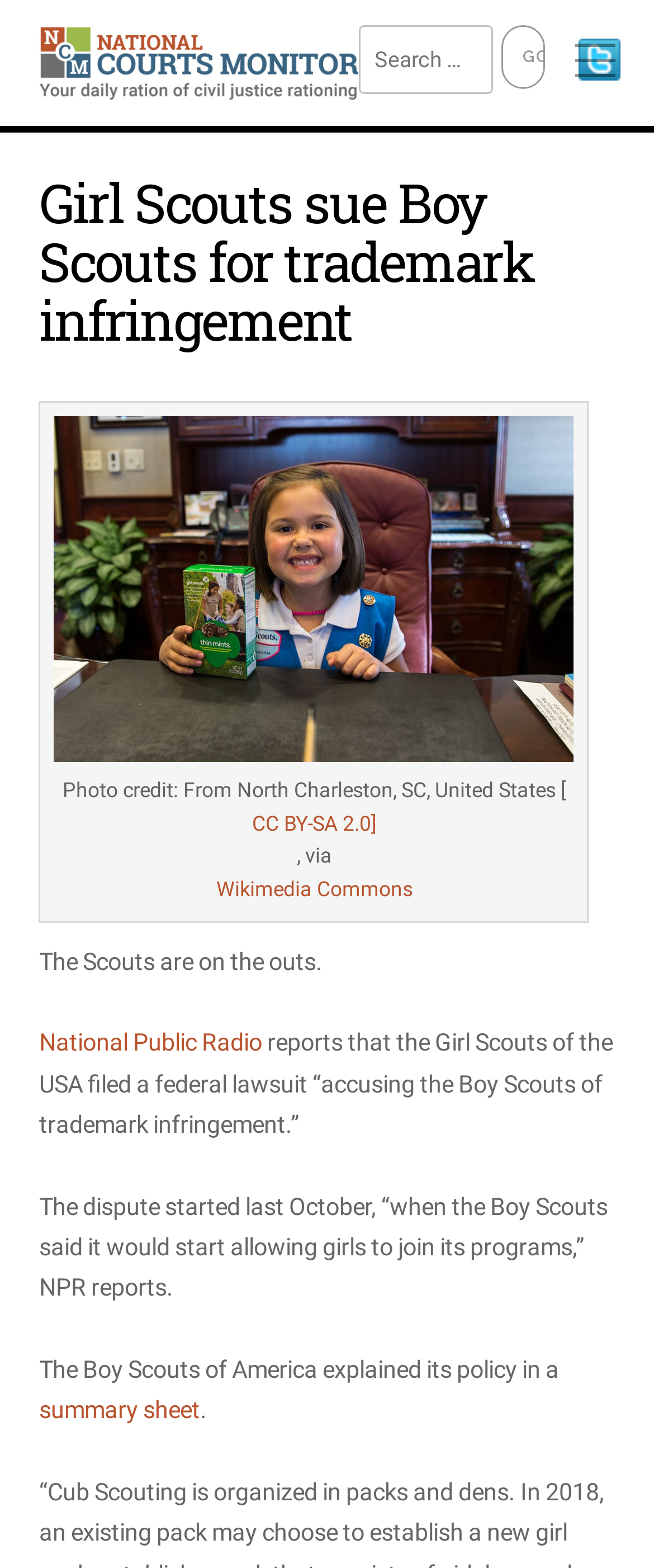What is the license of the image on the webpage?
Please respond to the question with a detailed and thorough explanation.

The question can be answered by reading the text on the webpage, specifically the sentence 'Photo credit: From North Charleston, SC, United States [CC BY-SA 2.0], via Wikimedia Commons' This sentence clearly states that the license of the image is CC BY-SA 2.0.